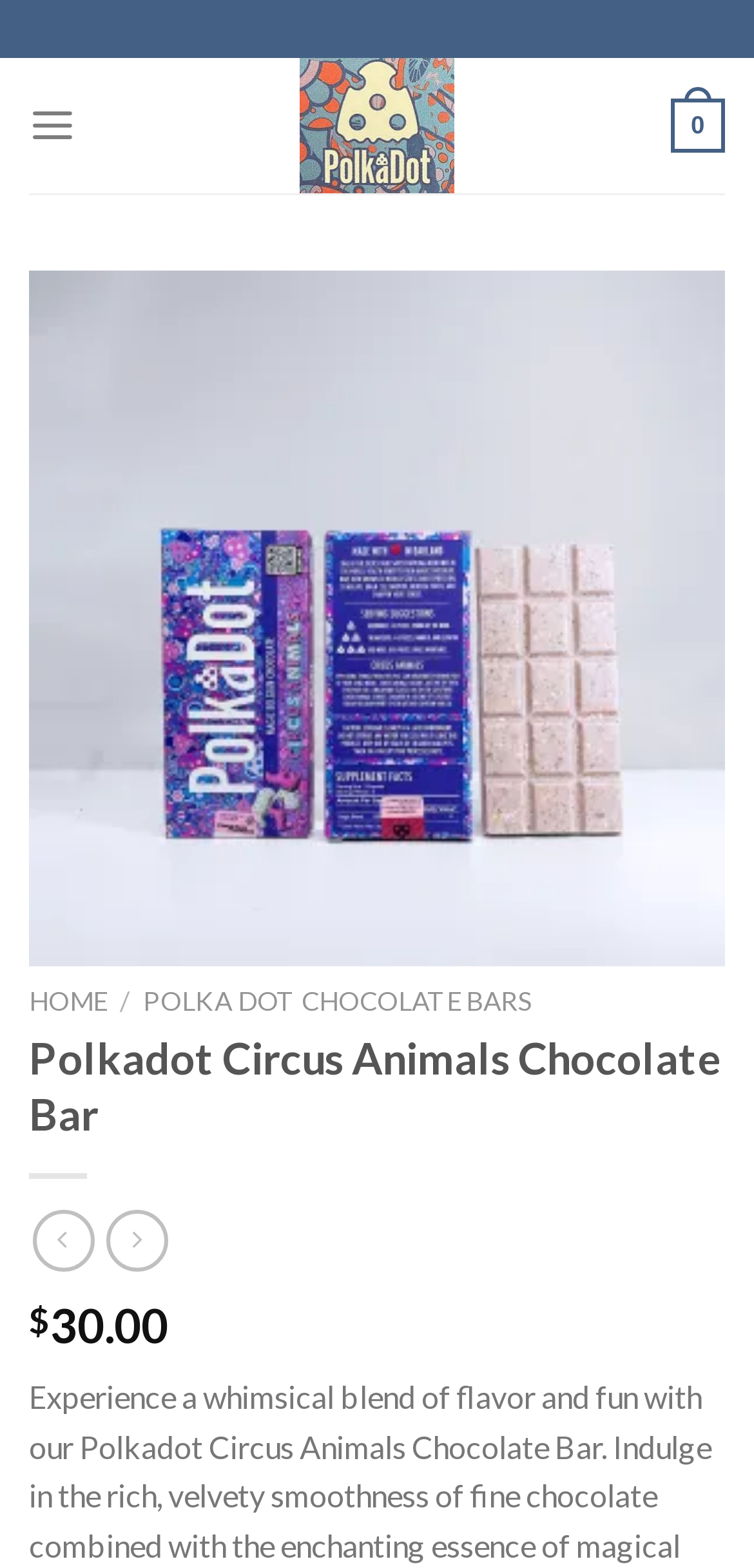Is the product image a single image or a carousel?
Using the image as a reference, answer the question with a short word or phrase.

Carousel